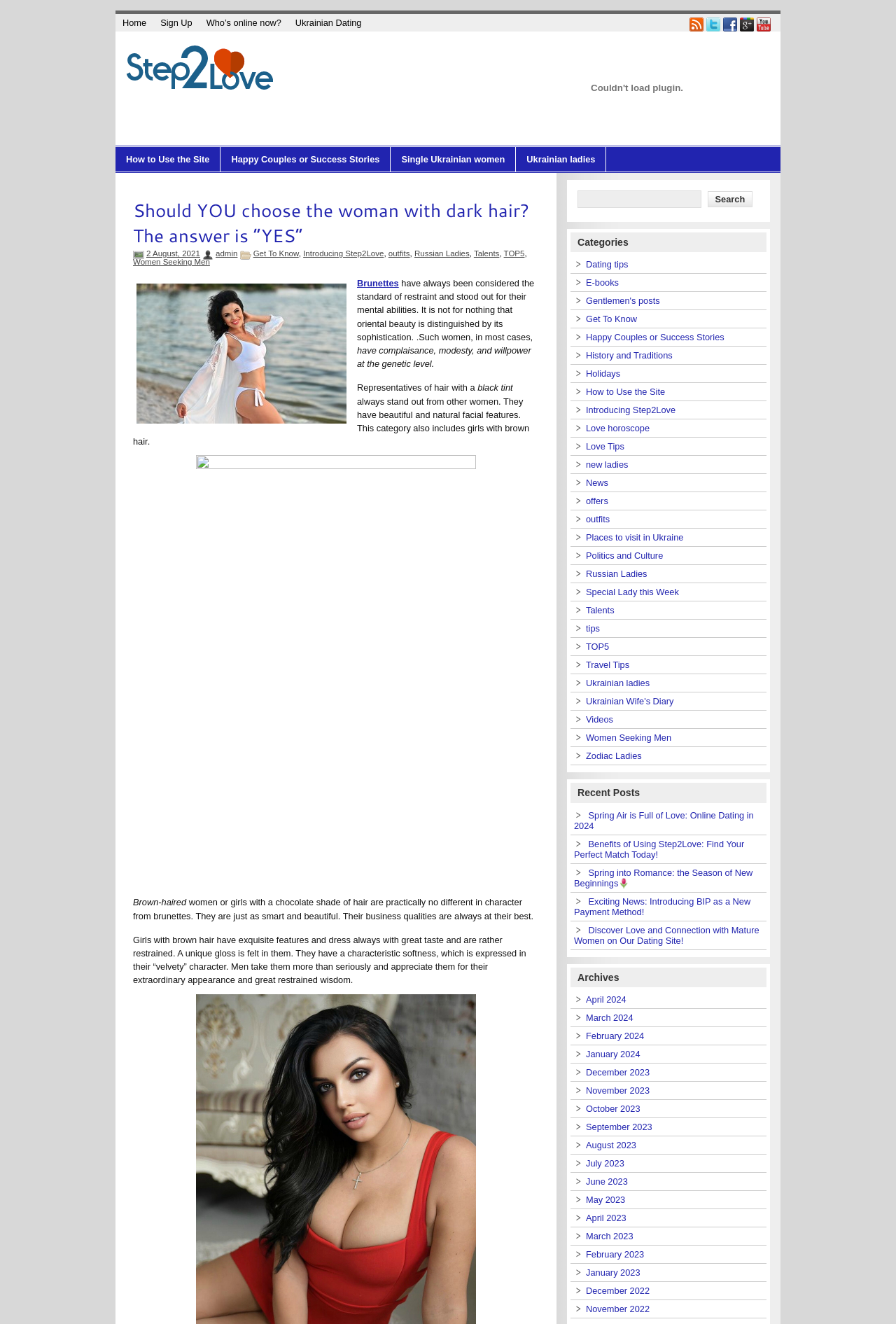Given the description "Politics and Culture", determine the bounding box of the corresponding UI element.

[0.654, 0.416, 0.74, 0.424]